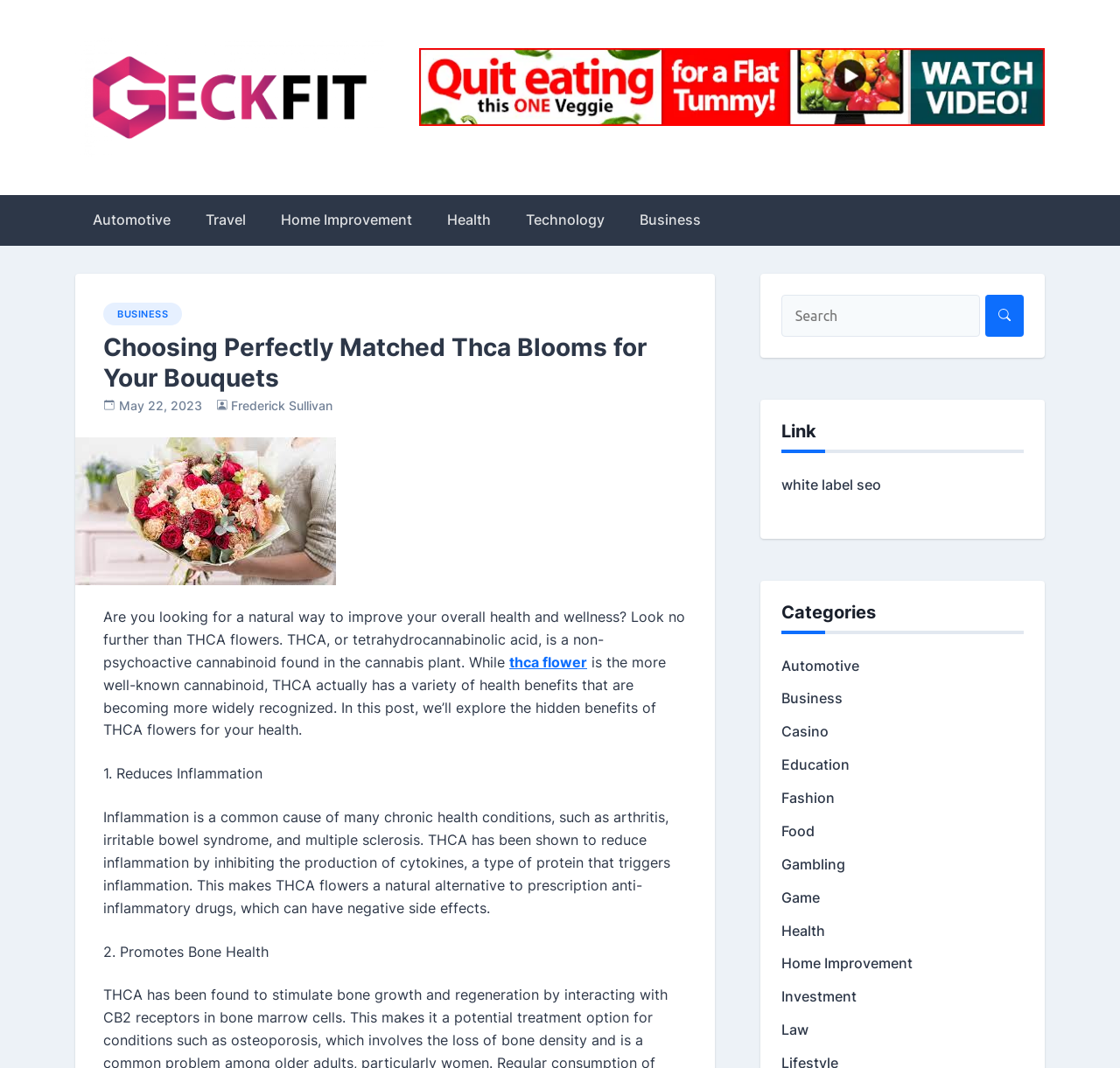Determine the bounding box coordinates of the clickable region to follow the instruction: "Read more about THCA flowers".

[0.455, 0.612, 0.524, 0.628]